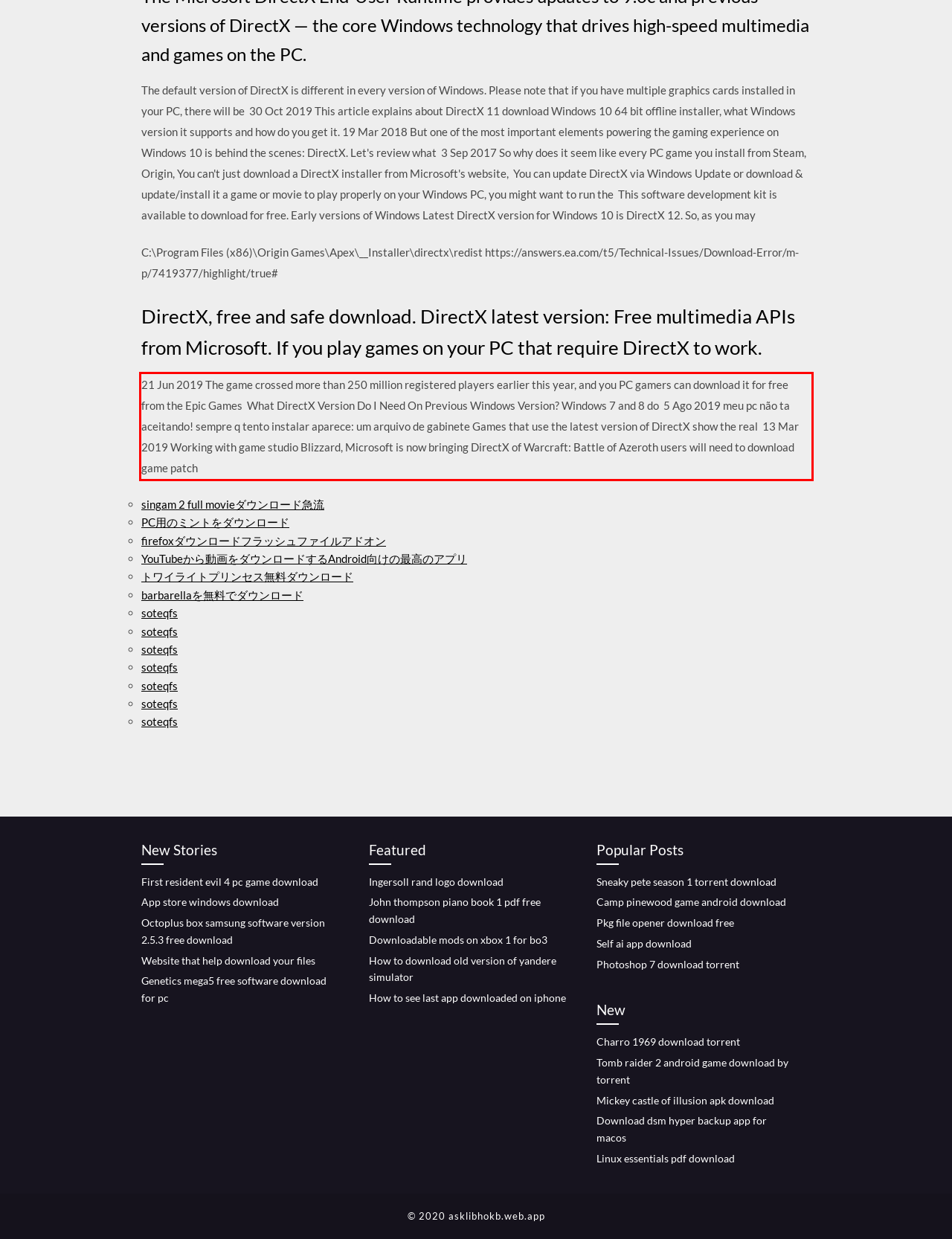Given a screenshot of a webpage with a red bounding box, please identify and retrieve the text inside the red rectangle.

21 Jun 2019 The game crossed more than 250 million registered players earlier this year, and you PC gamers can download it for free from the Epic Games What DirectX Version Do I Need On Previous Windows Version? Windows 7 and 8 do 5 Ago 2019 meu pc não ta aceitando! sempre q tento instalar aparece: um arquivo de gabinete Games that use the latest version of DirectX show the real 13 Mar 2019 Working with game studio Blizzard, Microsoft is now bringing DirectX of Warcraft: Battle of Azeroth users will need to download game patch